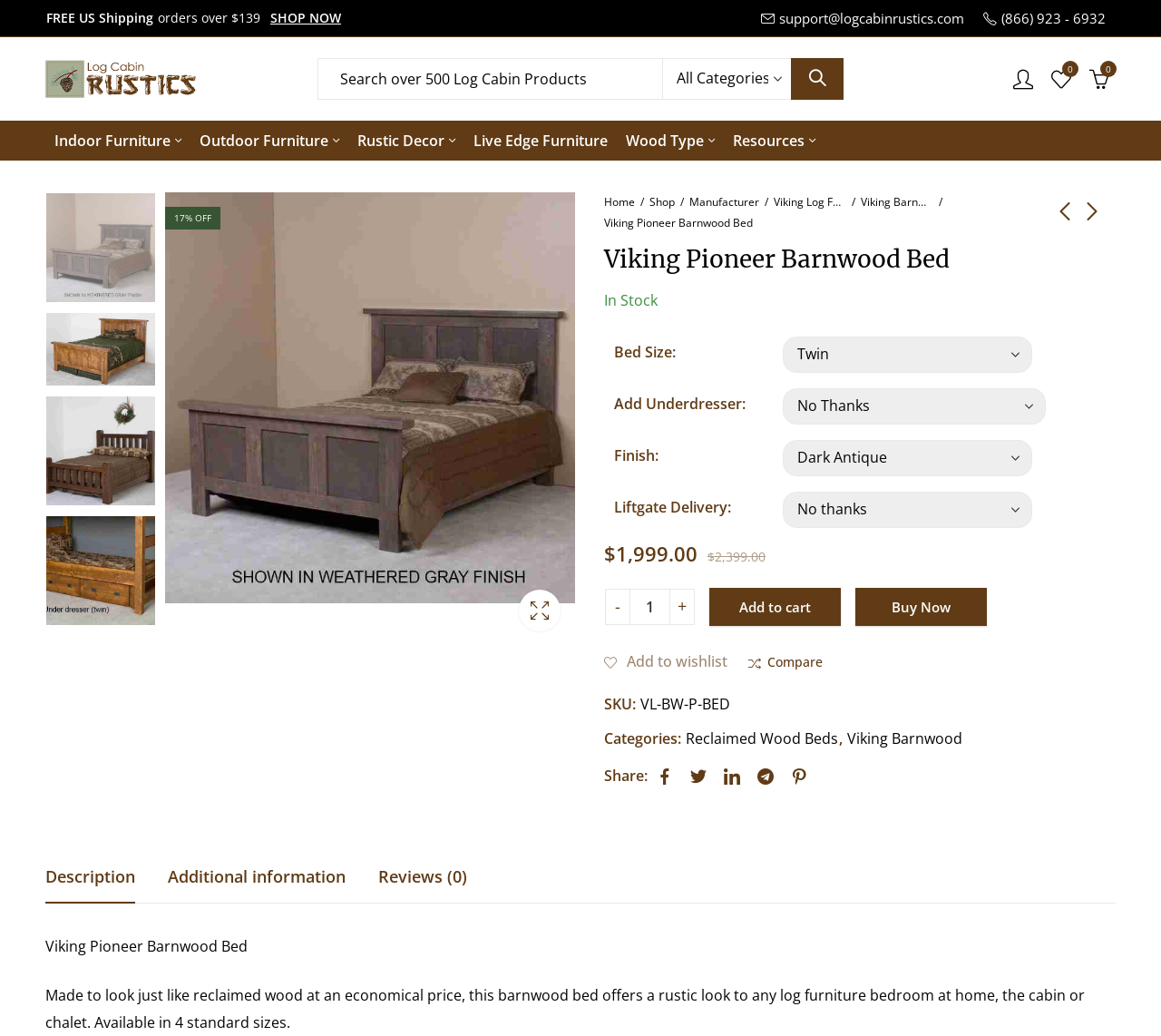Please mark the clickable region by giving the bounding box coordinates needed to complete this instruction: "Add to cart".

[0.611, 0.568, 0.724, 0.604]